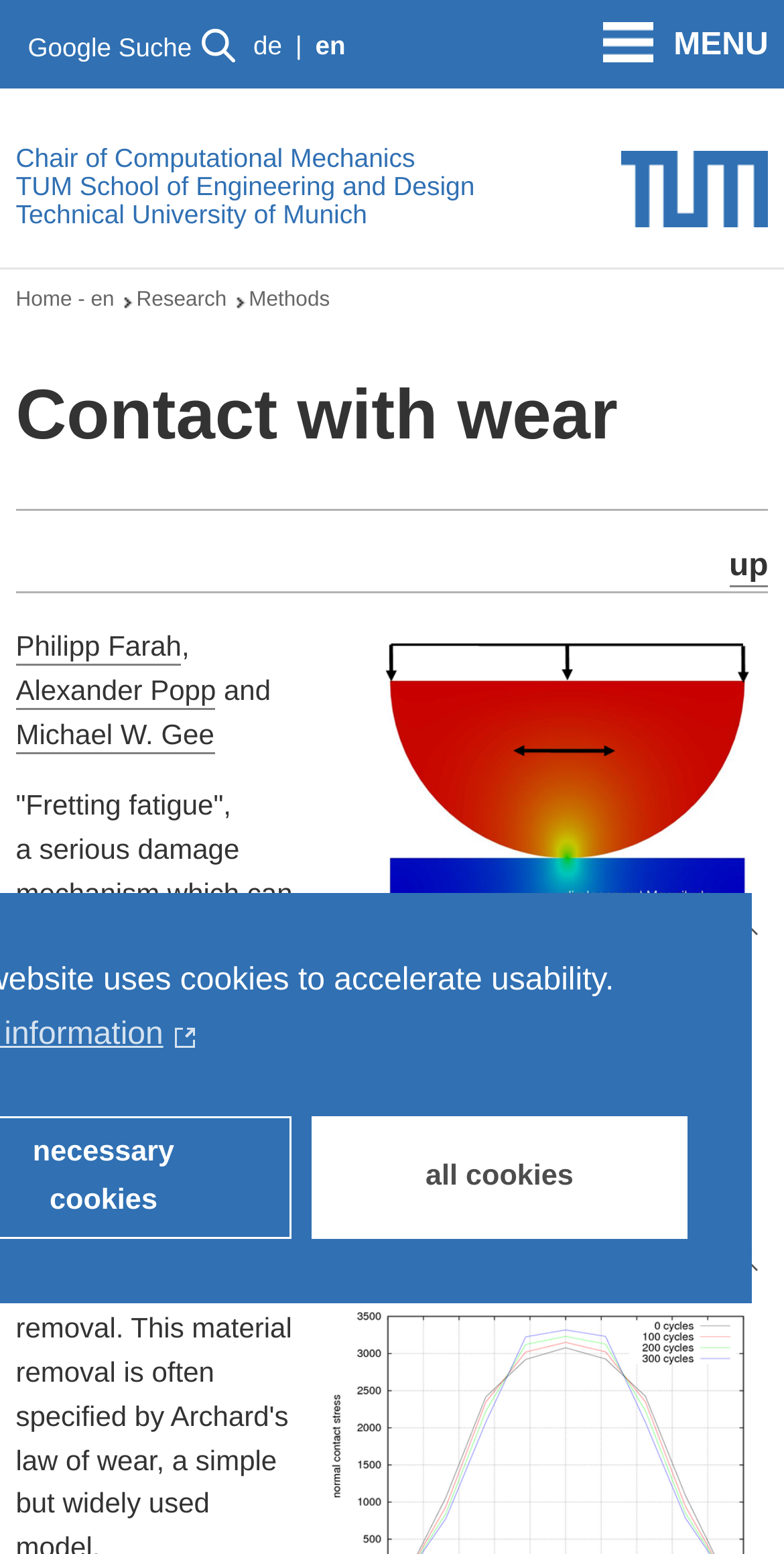Identify the bounding box coordinates for the UI element described as: "Research". The coordinates should be provided as four floats between 0 and 1: [left, top, right, bottom].

[0.174, 0.185, 0.289, 0.202]